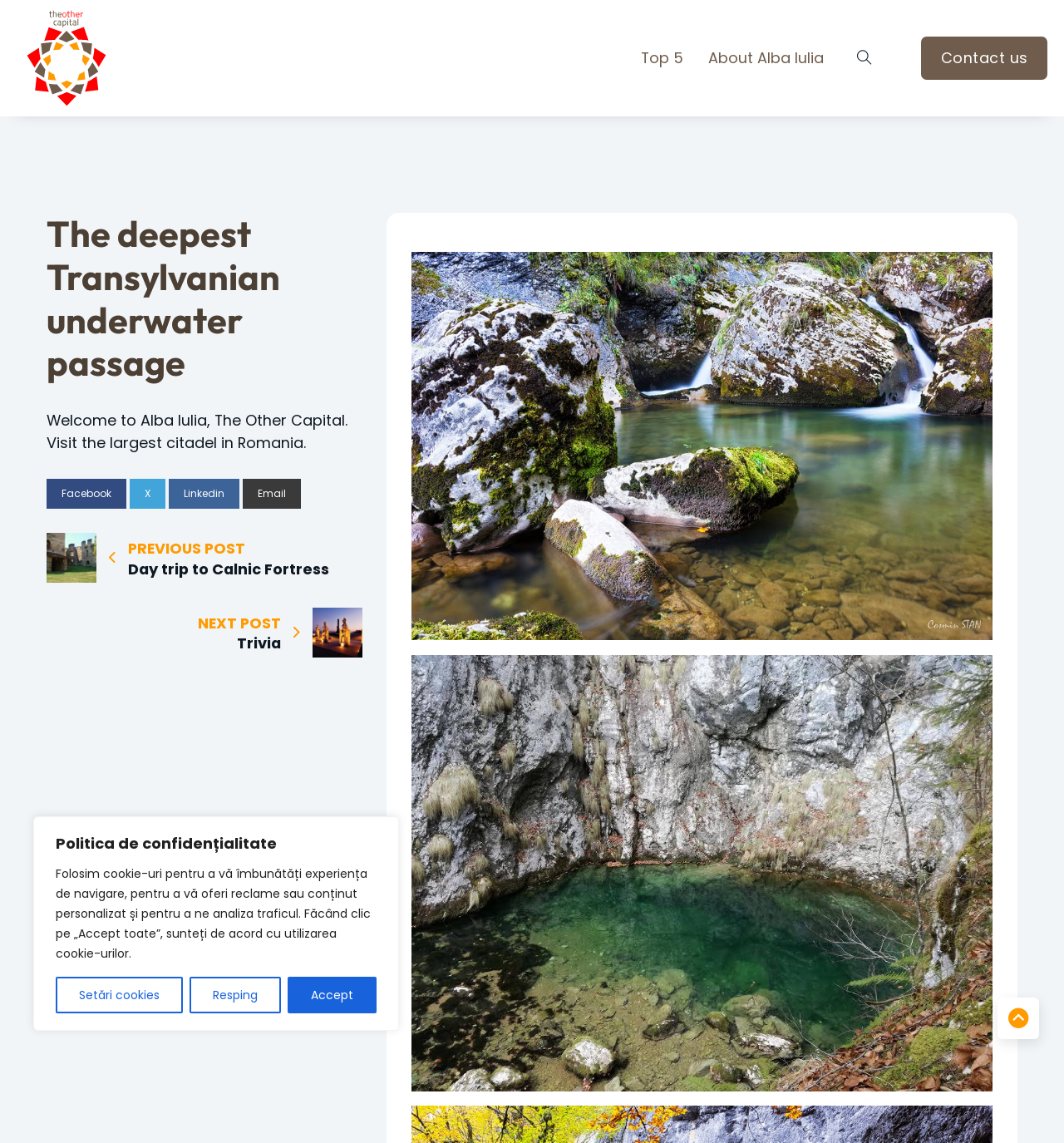Is the webpage about a travel destination?
Look at the screenshot and respond with one word or a short phrase.

Yes